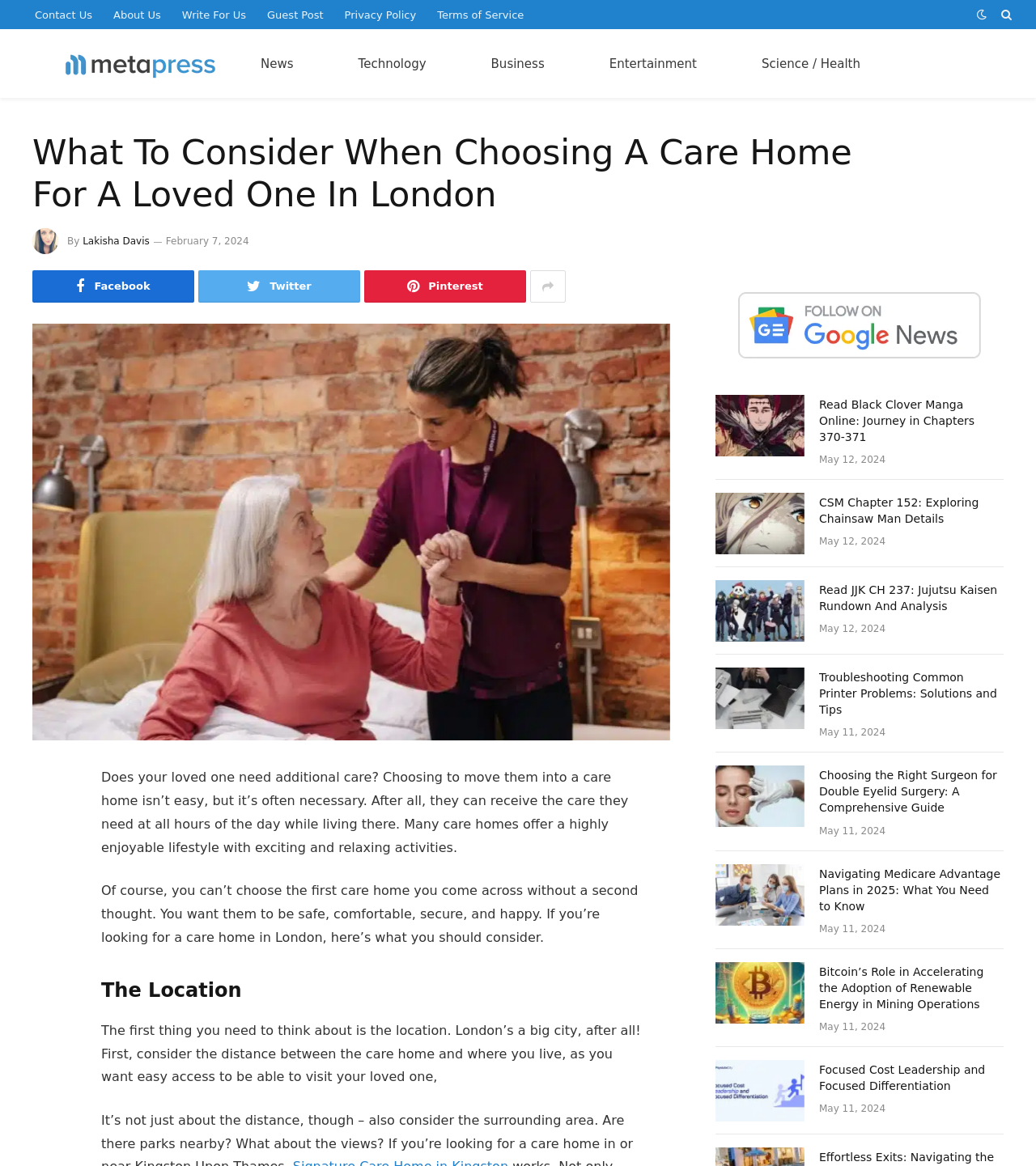Identify the bounding box coordinates of the specific part of the webpage to click to complete this instruction: "Click the Cambaum logo".

None